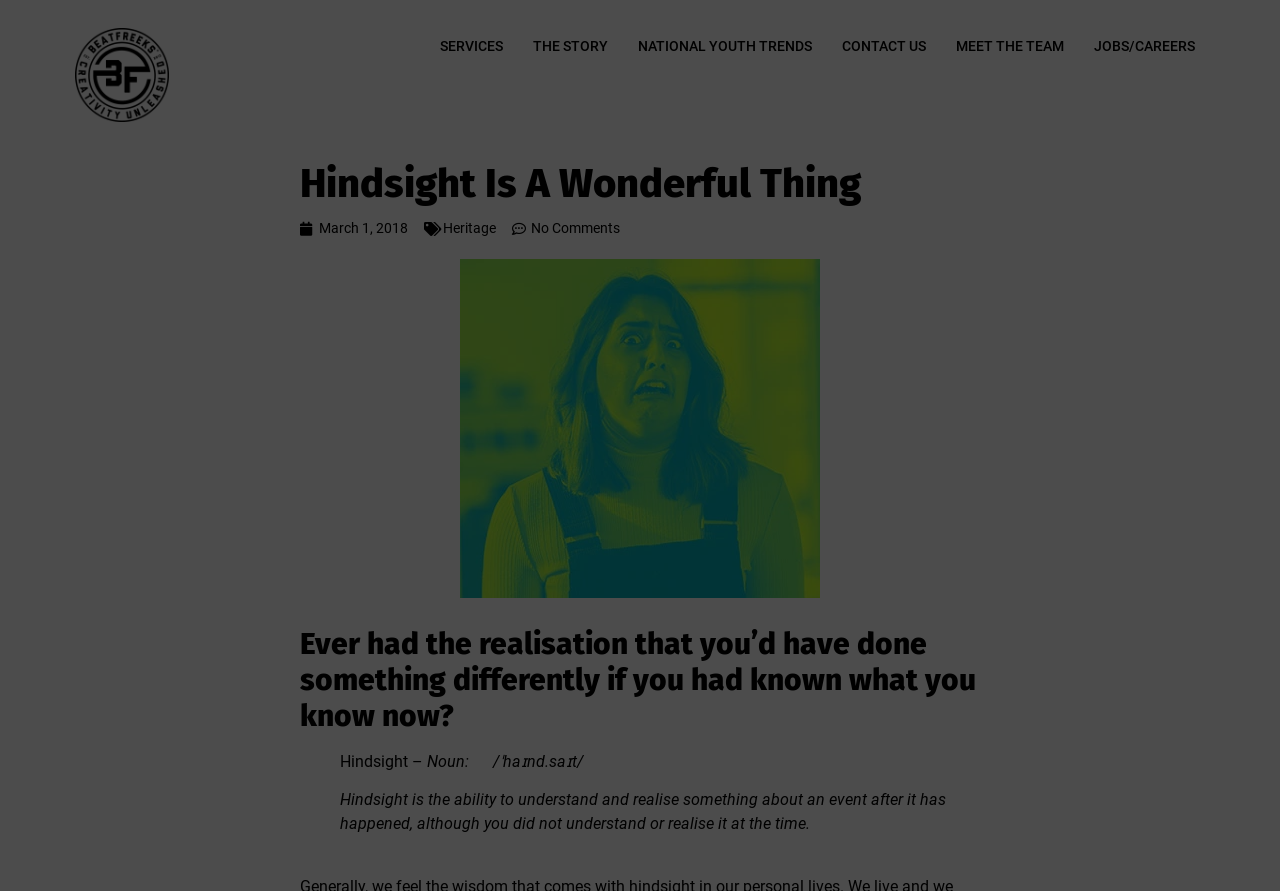How many headings are on the webpage?
Using the image as a reference, answer with just one word or a short phrase.

2